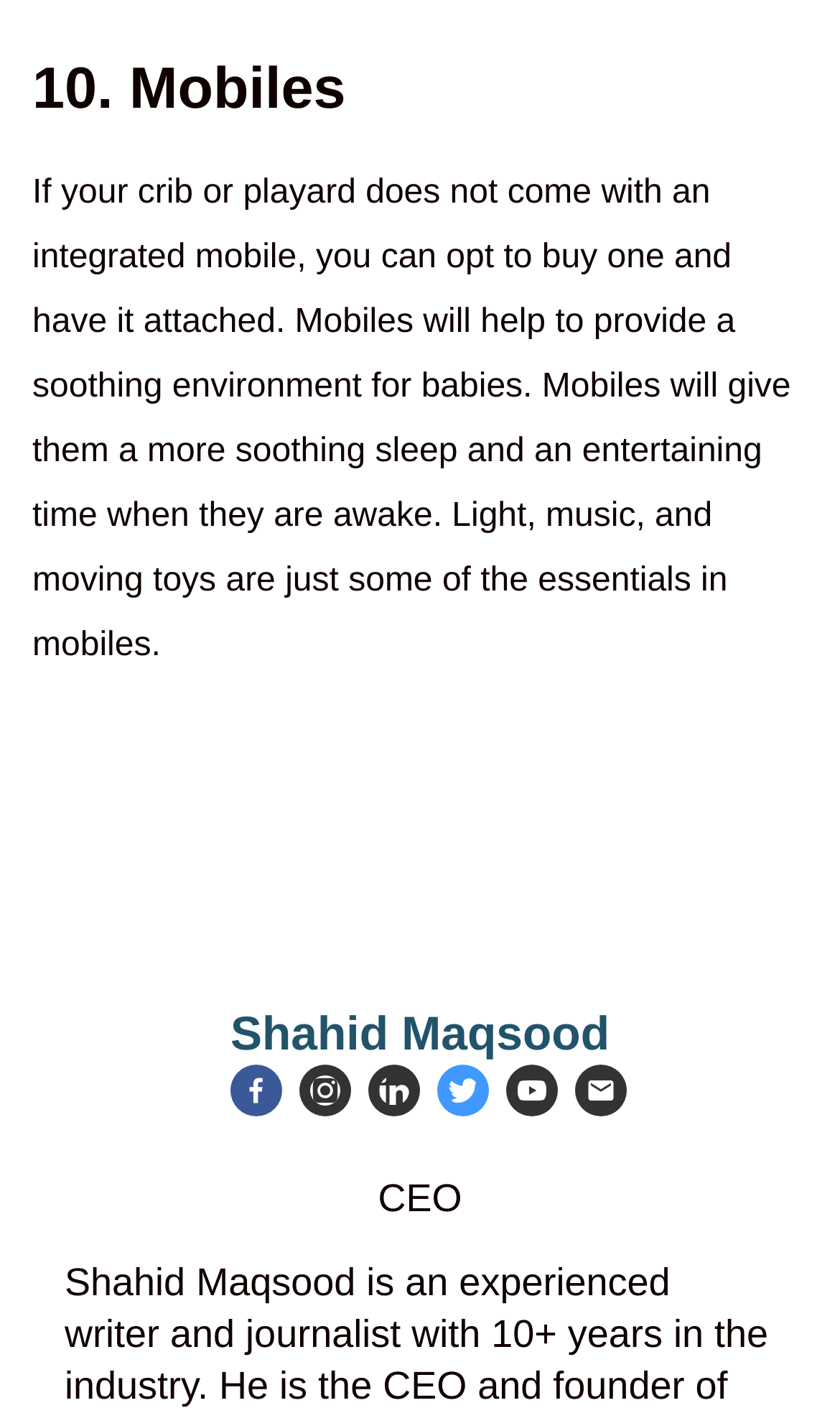Using the description: "Shahid Maqsood", identify the bounding box of the corresponding UI element in the screenshot.

[0.274, 0.715, 0.726, 0.753]